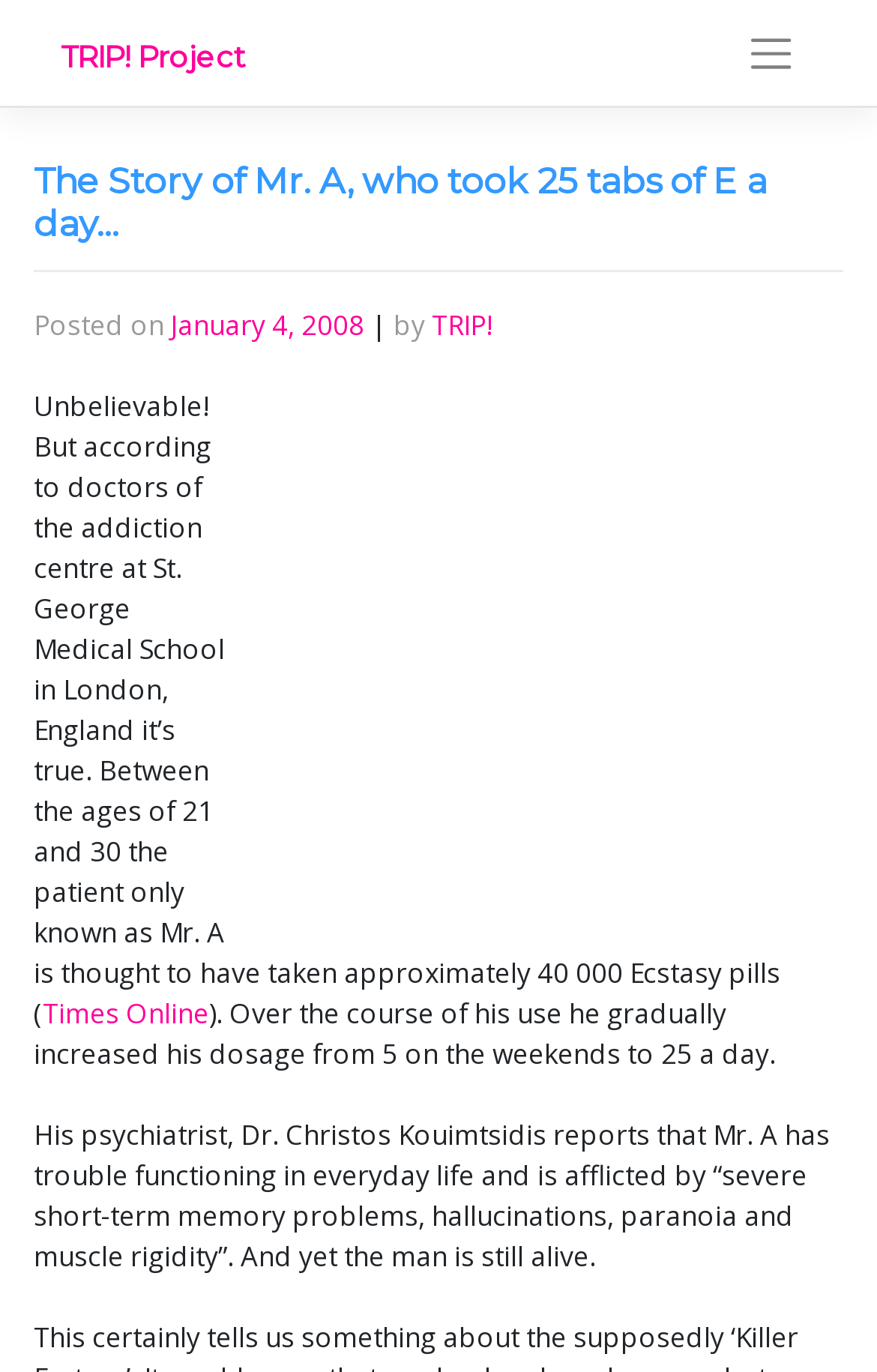Can you look at the image and give a comprehensive answer to the question:
What is the name of the medical school mentioned in the article?

The article mentions that doctors from the addiction centre at St. George Medical School in London, England, reported on Mr. A's condition. This information can be found in the second paragraph of the article.